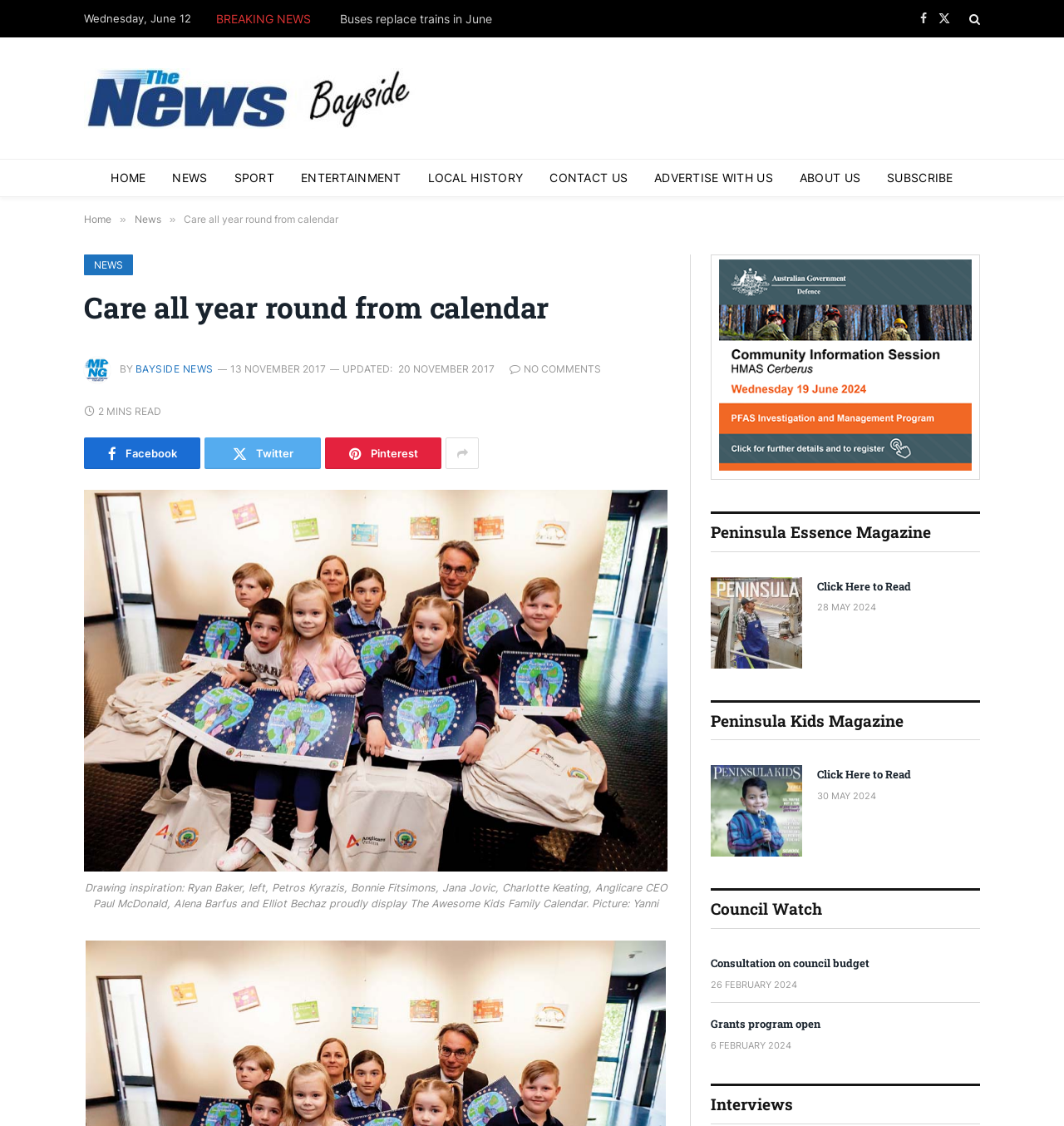Please specify the bounding box coordinates in the format (top-left x, top-left y, bottom-right x, bottom-right y), with all values as floating point numbers between 0 and 1. Identify the bounding box of the UI element described by: Grants program open

[0.668, 0.903, 0.921, 0.916]